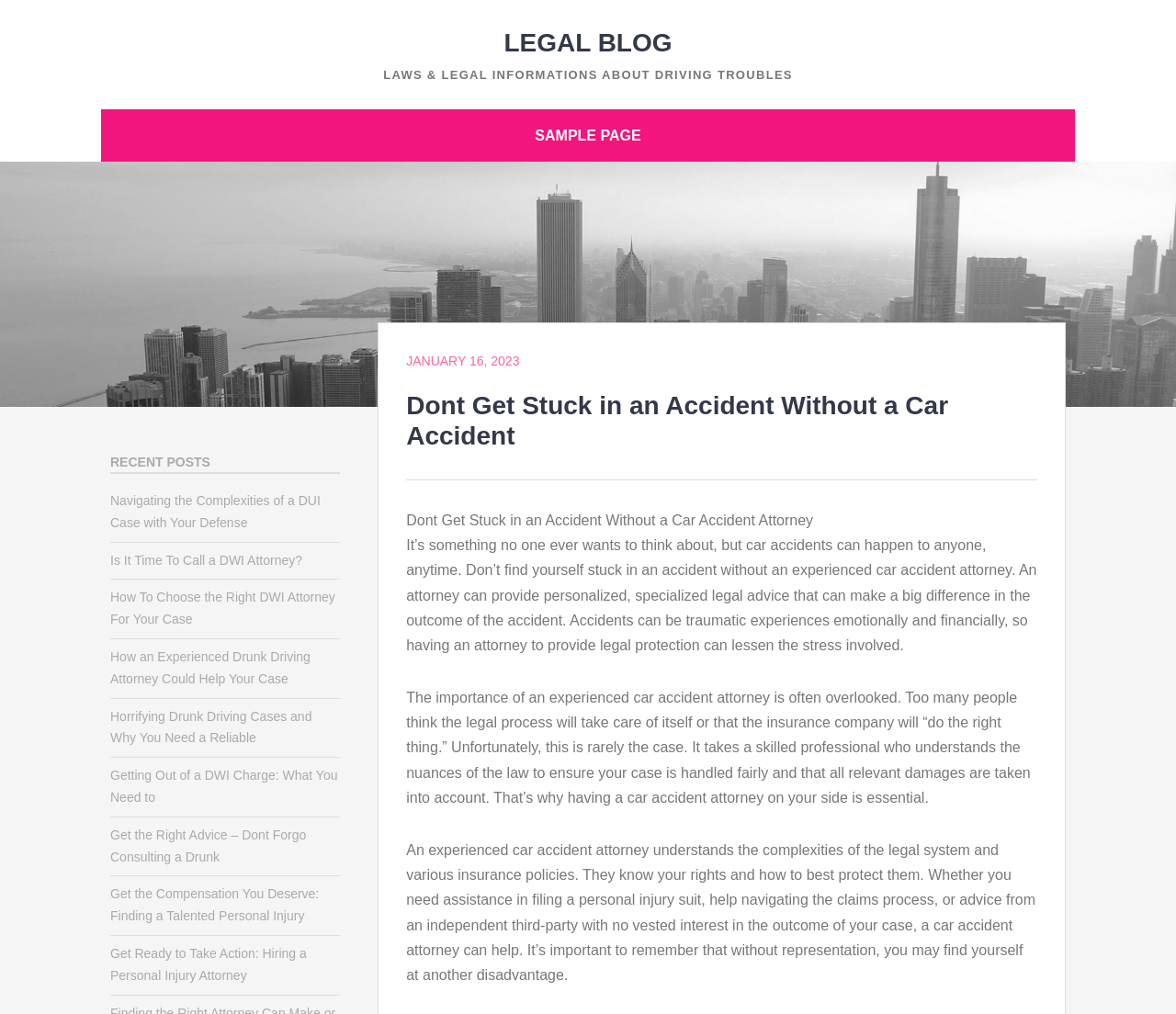Determine the bounding box coordinates of the element's region needed to click to follow the instruction: "View the RECENT POSTS section". Provide these coordinates as four float numbers between 0 and 1, formatted as [left, top, right, bottom].

[0.094, 0.449, 0.289, 0.467]